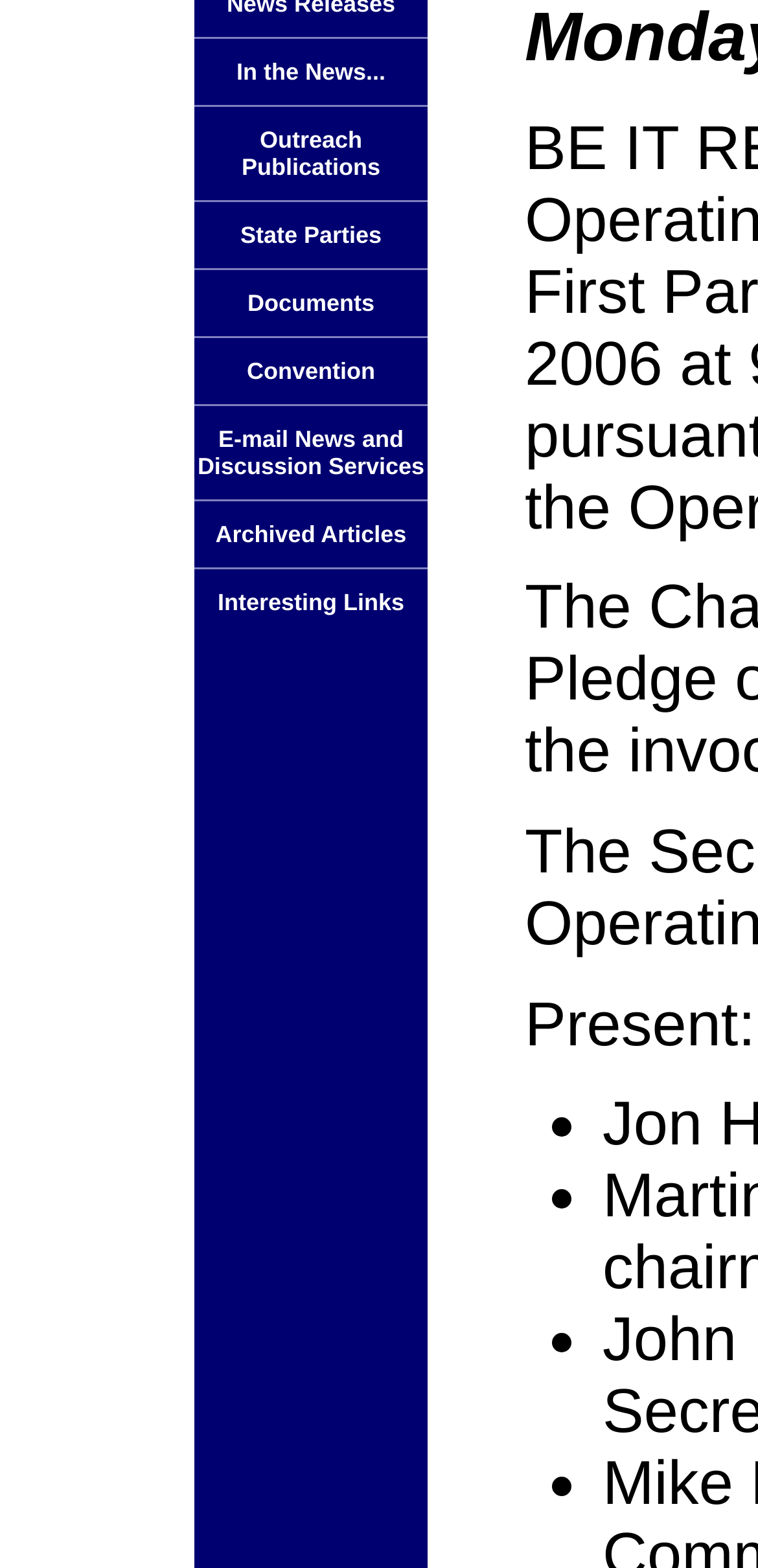Using the webpage screenshot and the element description E-mail News and Discussion Services, determine the bounding box coordinates. Specify the coordinates in the format (top-left x, top-left y, bottom-right x, bottom-right y) with values ranging from 0 to 1.

[0.261, 0.271, 0.56, 0.306]